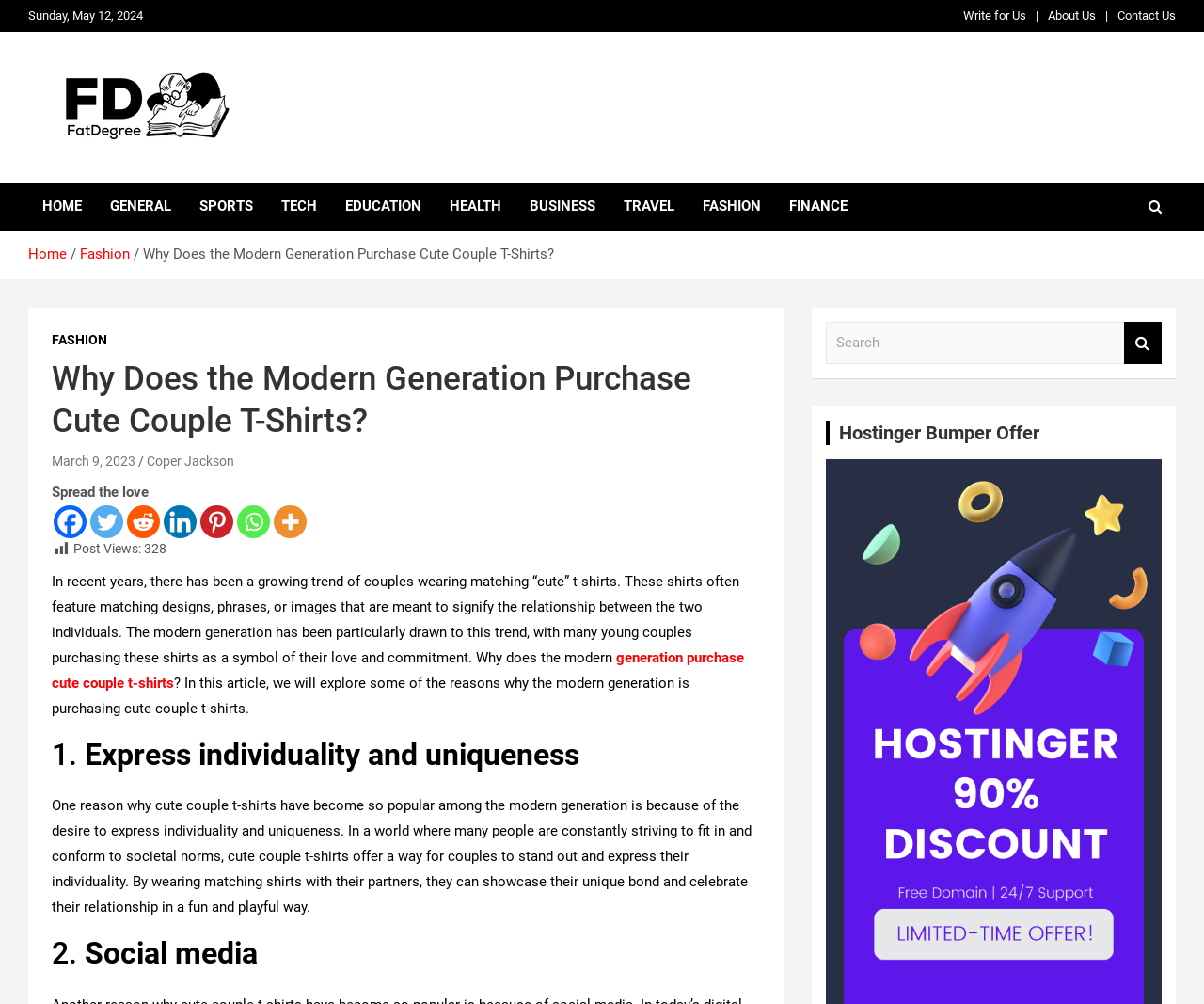From the screenshot, find the bounding box of the UI element matching this description: "parent_node: Fat Degree". Supply the bounding box coordinates in the form [left, top, right, bottom], each a float between 0 and 1.

[0.023, 0.062, 0.219, 0.085]